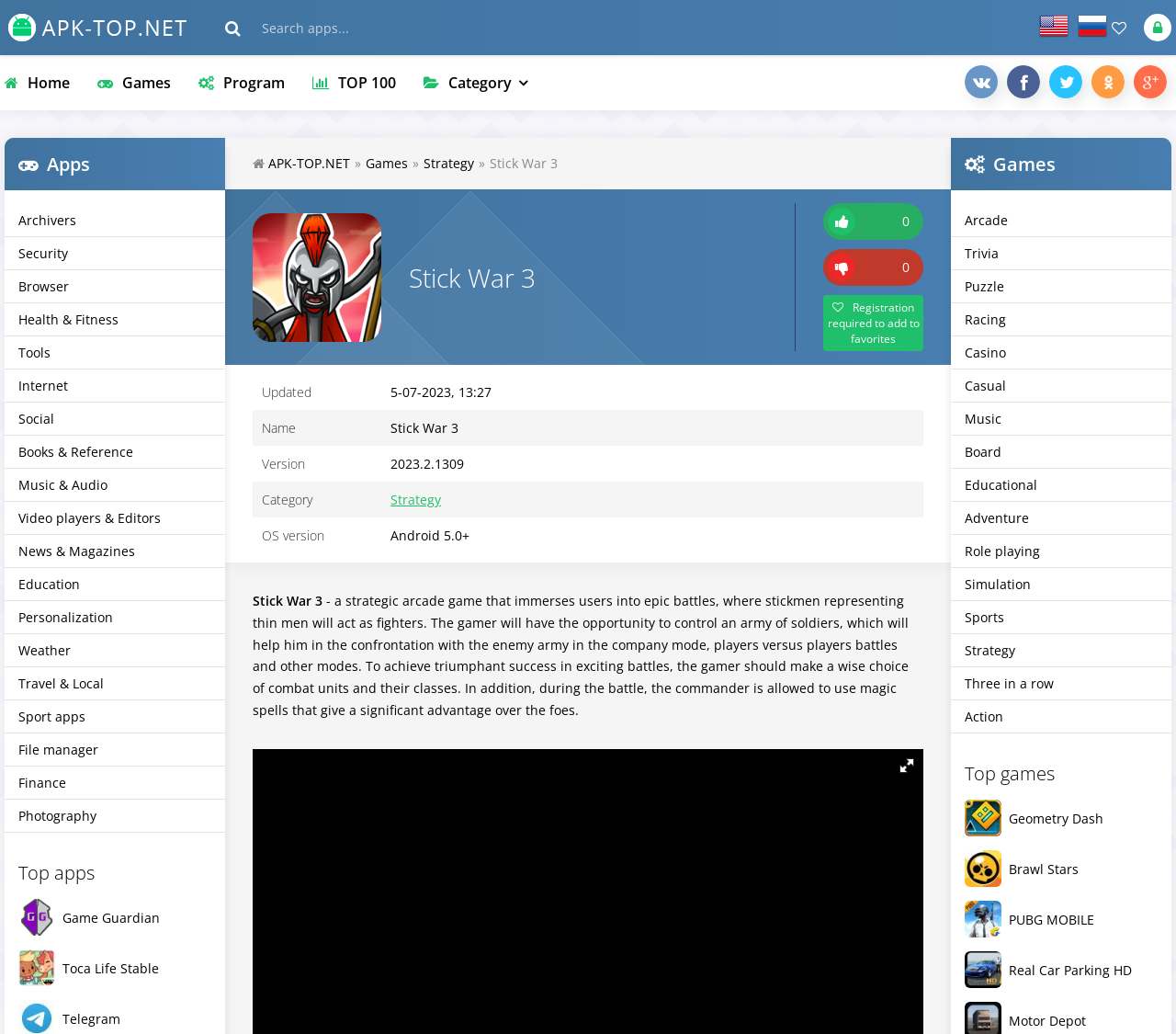Please determine the primary heading and provide its text.

Stick War 3